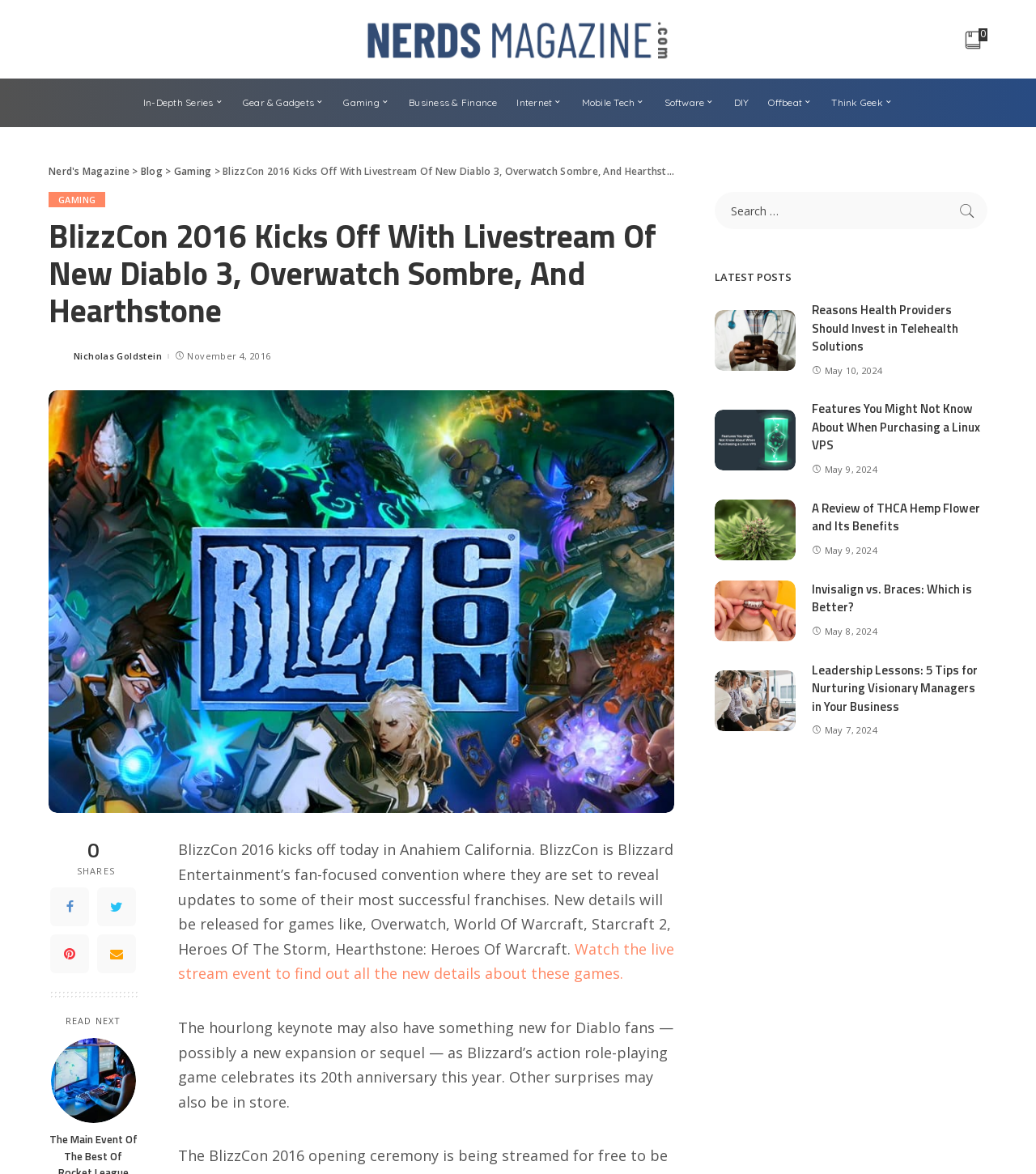Give a concise answer using one word or a phrase to the following question:
What type of posts are listed under 'LATEST POSTS'?

Various articles